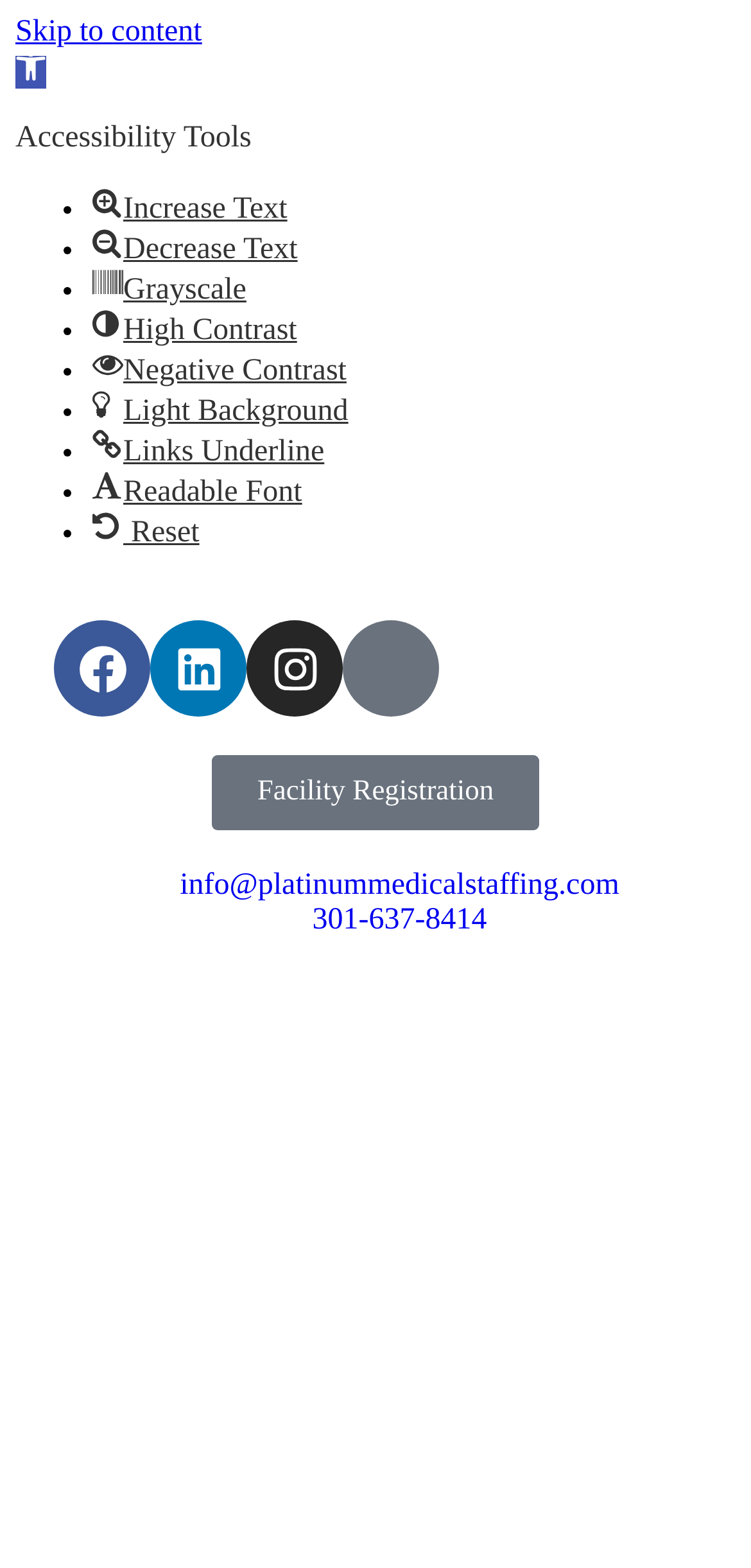Determine the bounding box coordinates of the clickable element to complete this instruction: "Open the 'Accessibility Tools' toolbar". Provide the coordinates in the format of four float numbers between 0 and 1, [left, top, right, bottom].

[0.021, 0.036, 0.062, 0.057]